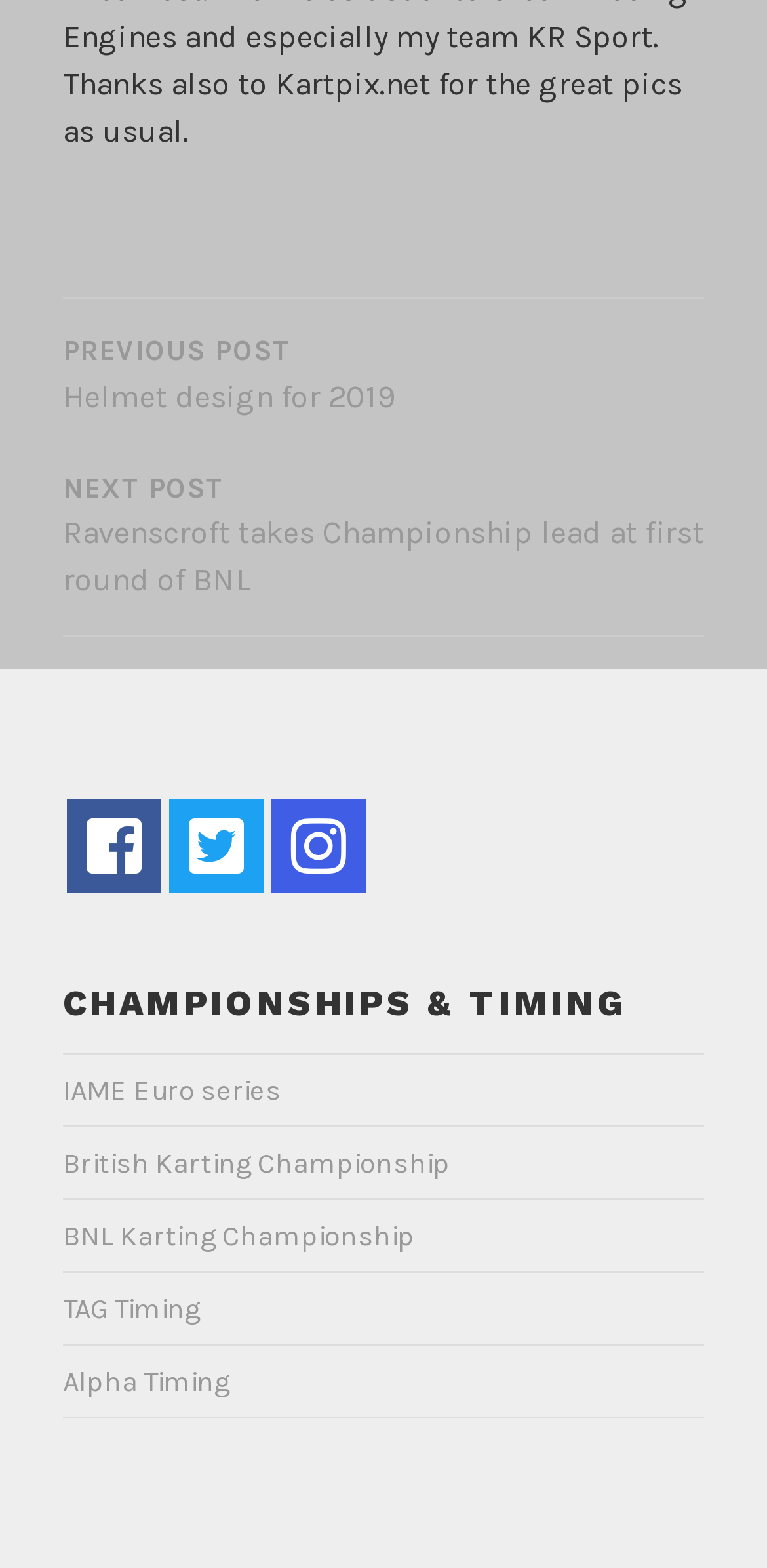Please answer the following question using a single word or phrase: What is the navigation section title?

POST NAVIGATION